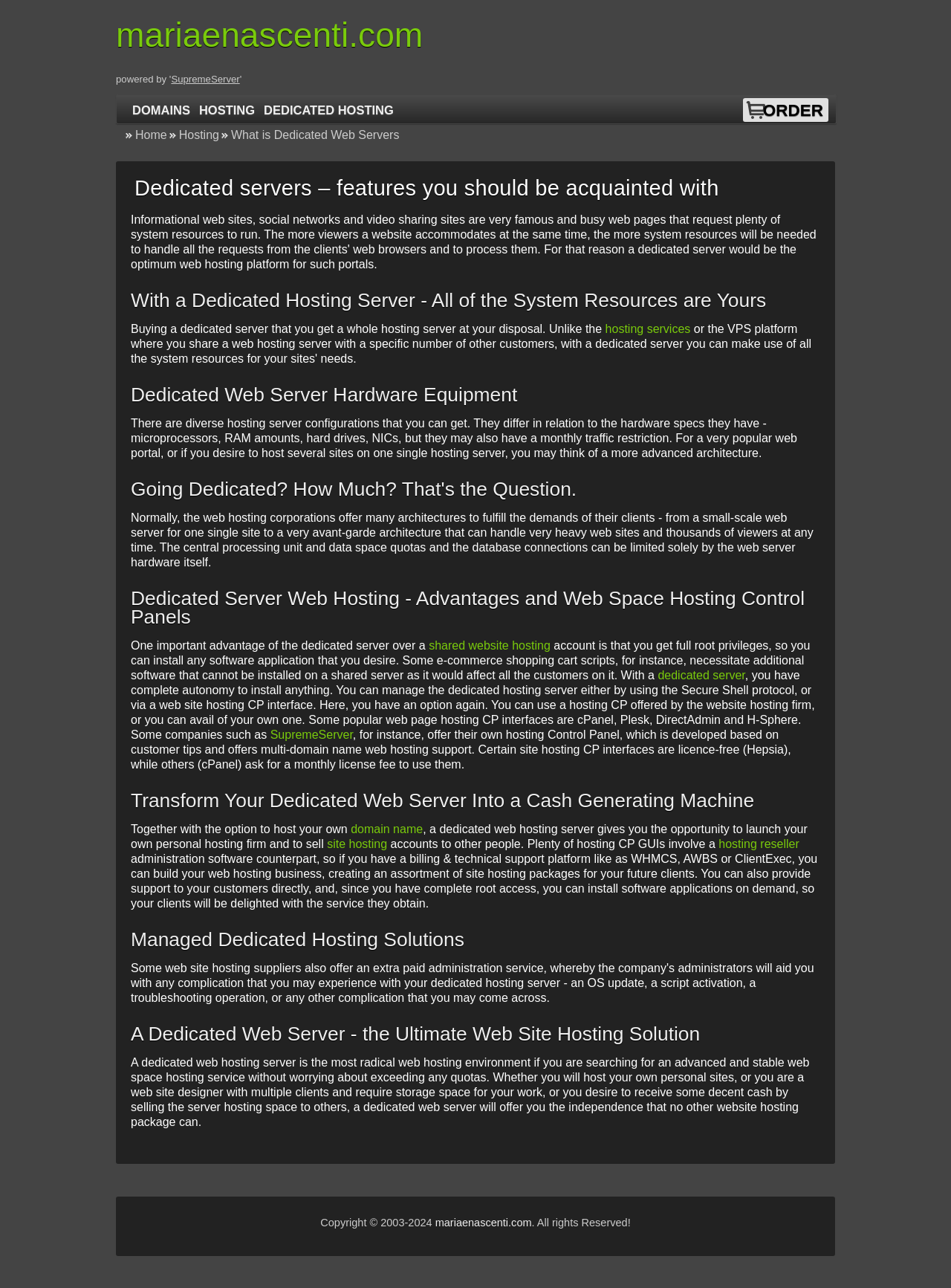Locate the bounding box coordinates of the segment that needs to be clicked to meet this instruction: "Read about 'Dedicated servers – features you should be acquainted with'".

[0.141, 0.137, 0.859, 0.156]